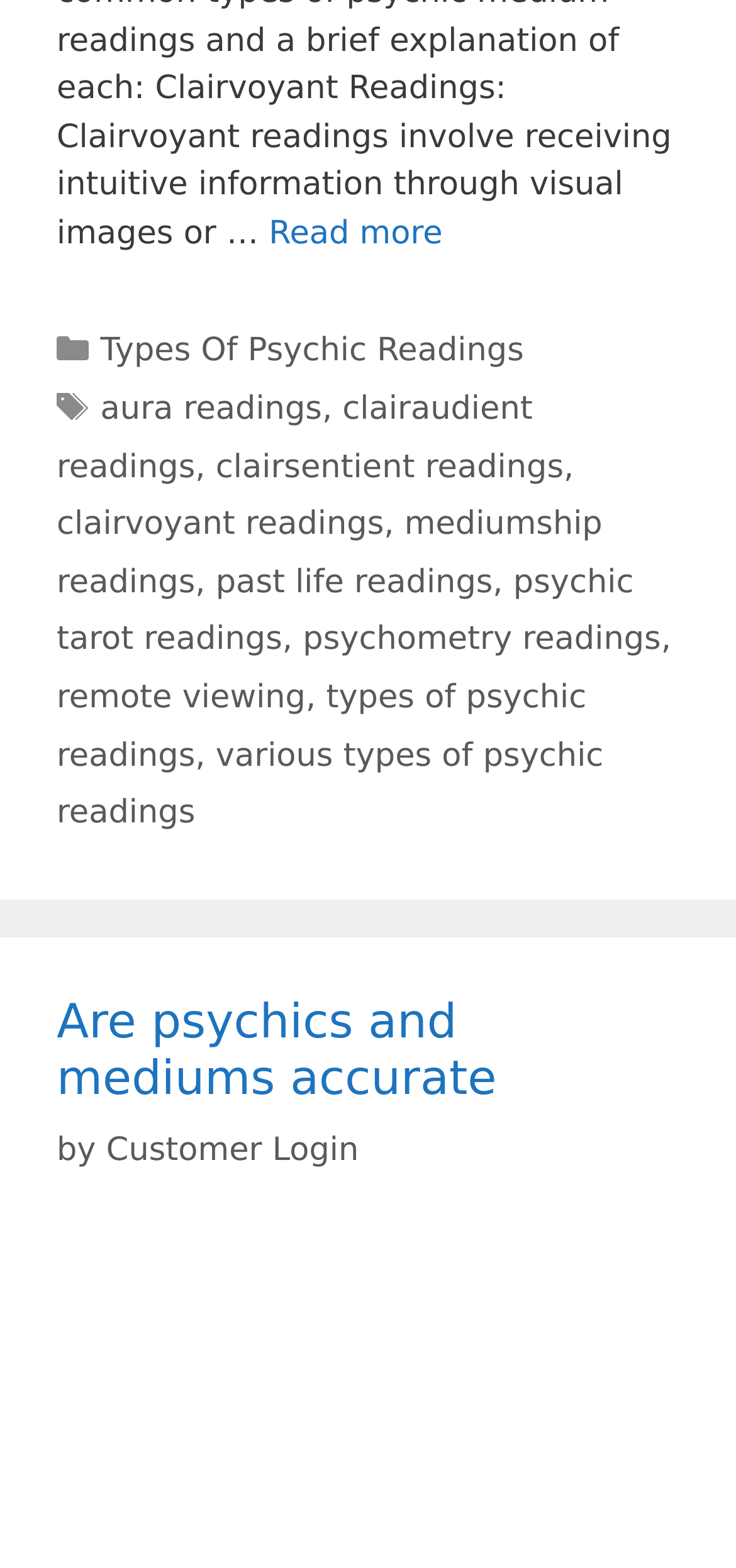Please identify the bounding box coordinates of the clickable element to fulfill the following instruction: "Go to aura readings". The coordinates should be four float numbers between 0 and 1, i.e., [left, top, right, bottom].

[0.136, 0.249, 0.438, 0.273]